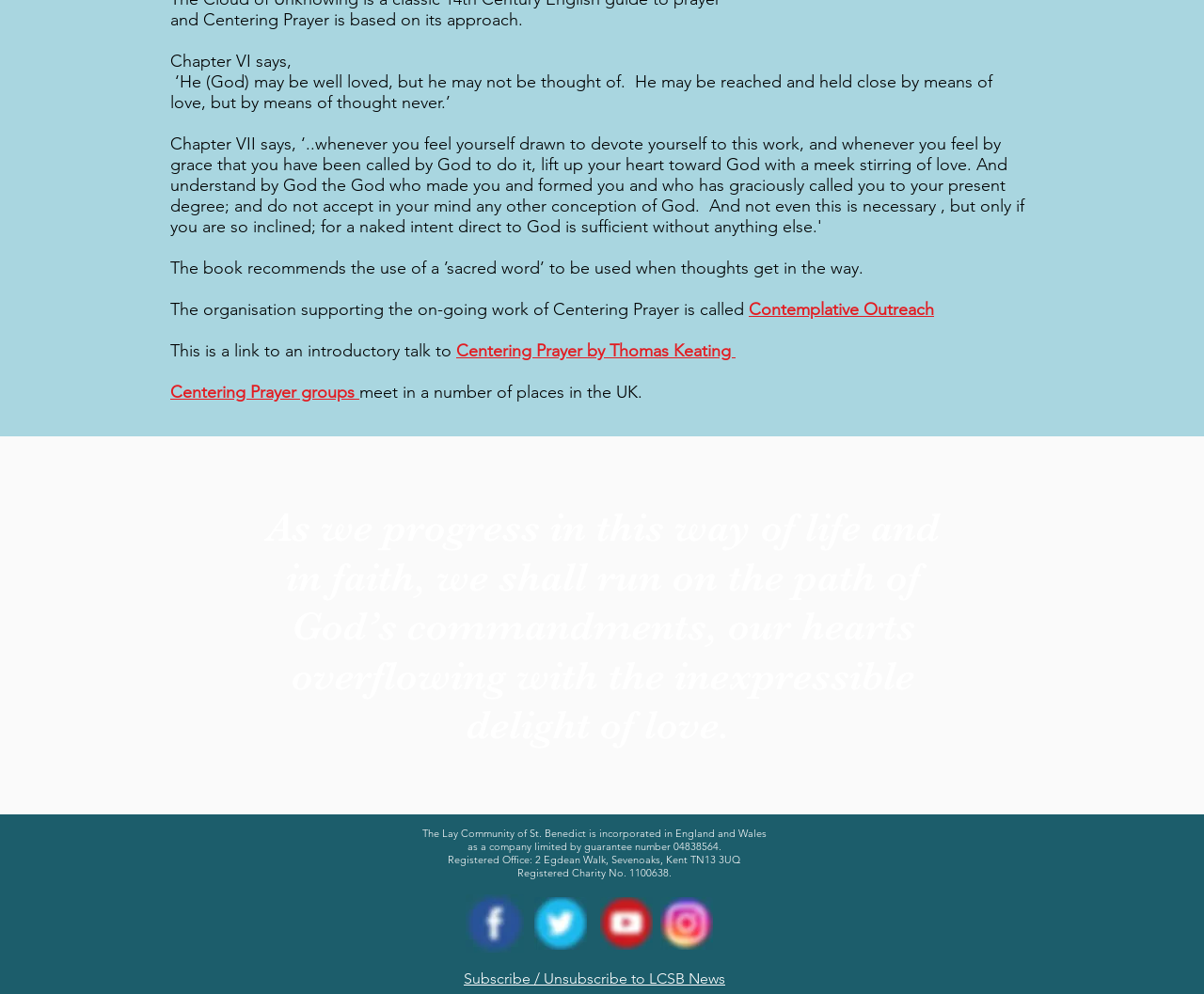Where do Centering Prayer groups meet?
Analyze the image and deliver a detailed answer to the question.

According to the text, 'Centering Prayer groups meet in a number of places in the UK.' This suggests that Centering Prayer groups have meetings in various locations within the United Kingdom.